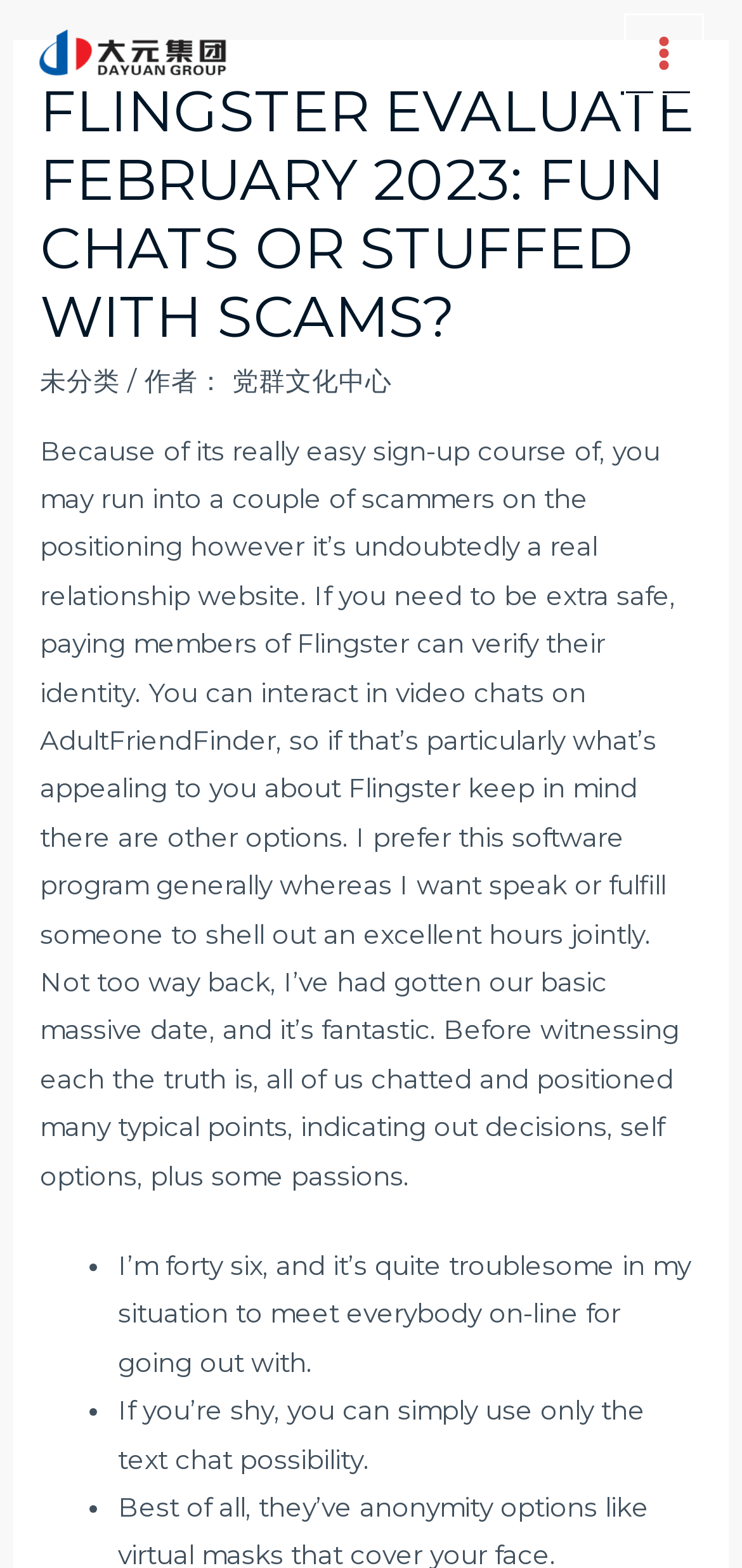Please determine the bounding box of the UI element that matches this description: Main Menu. The coordinates should be given as (top-left x, top-left y, bottom-right x, bottom-right y), with all values between 0 and 1.

[0.84, 0.009, 0.949, 0.06]